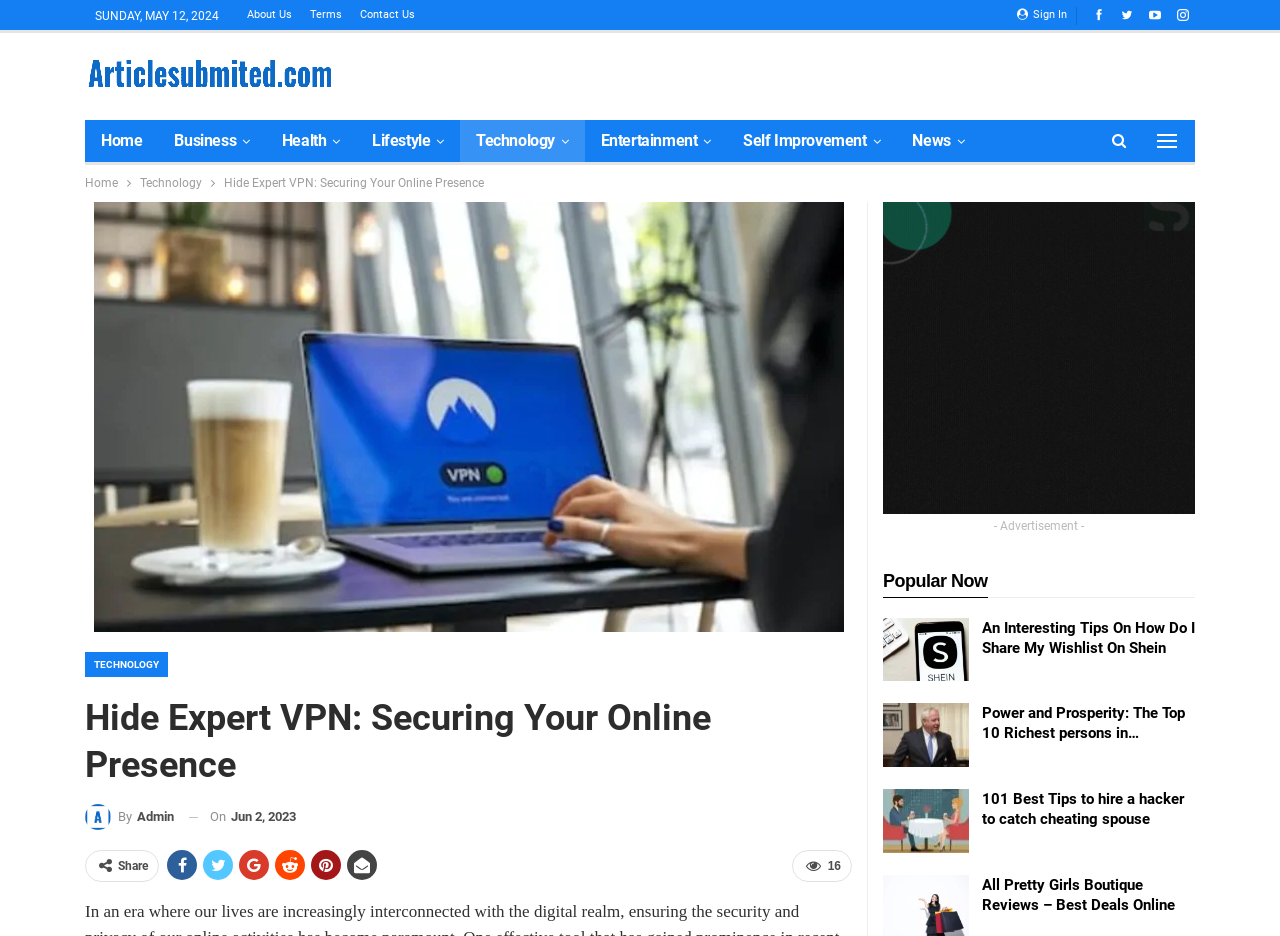Provide the bounding box coordinates of the HTML element described by the text: "Health". The coordinates should be in the format [left, top, right, bottom] with values between 0 and 1.

[0.208, 0.128, 0.278, 0.173]